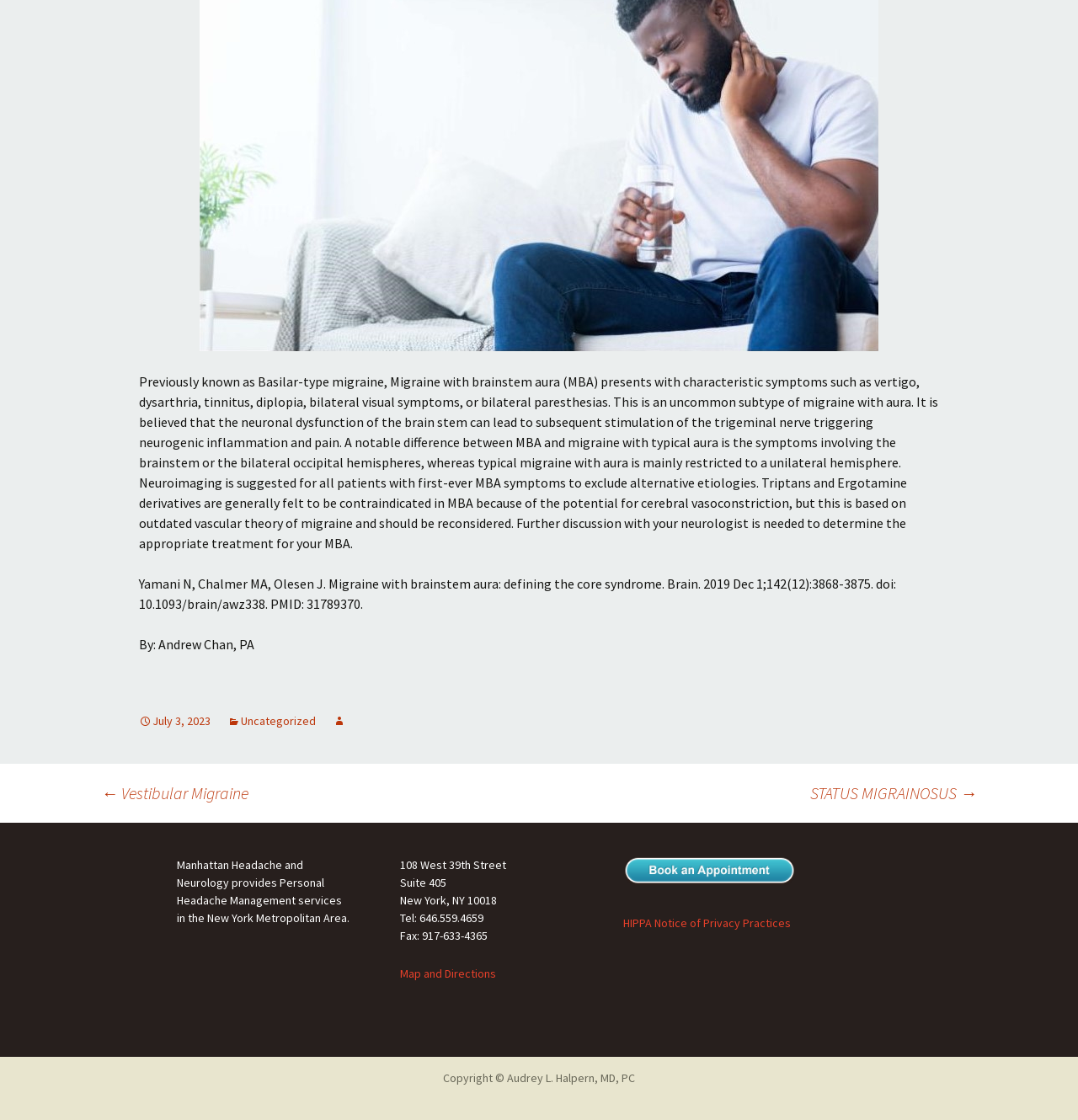Given the element description: "← Vestibular Migraine", predict the bounding box coordinates of this UI element. The coordinates must be four float numbers between 0 and 1, given as [left, top, right, bottom].

[0.094, 0.699, 0.23, 0.718]